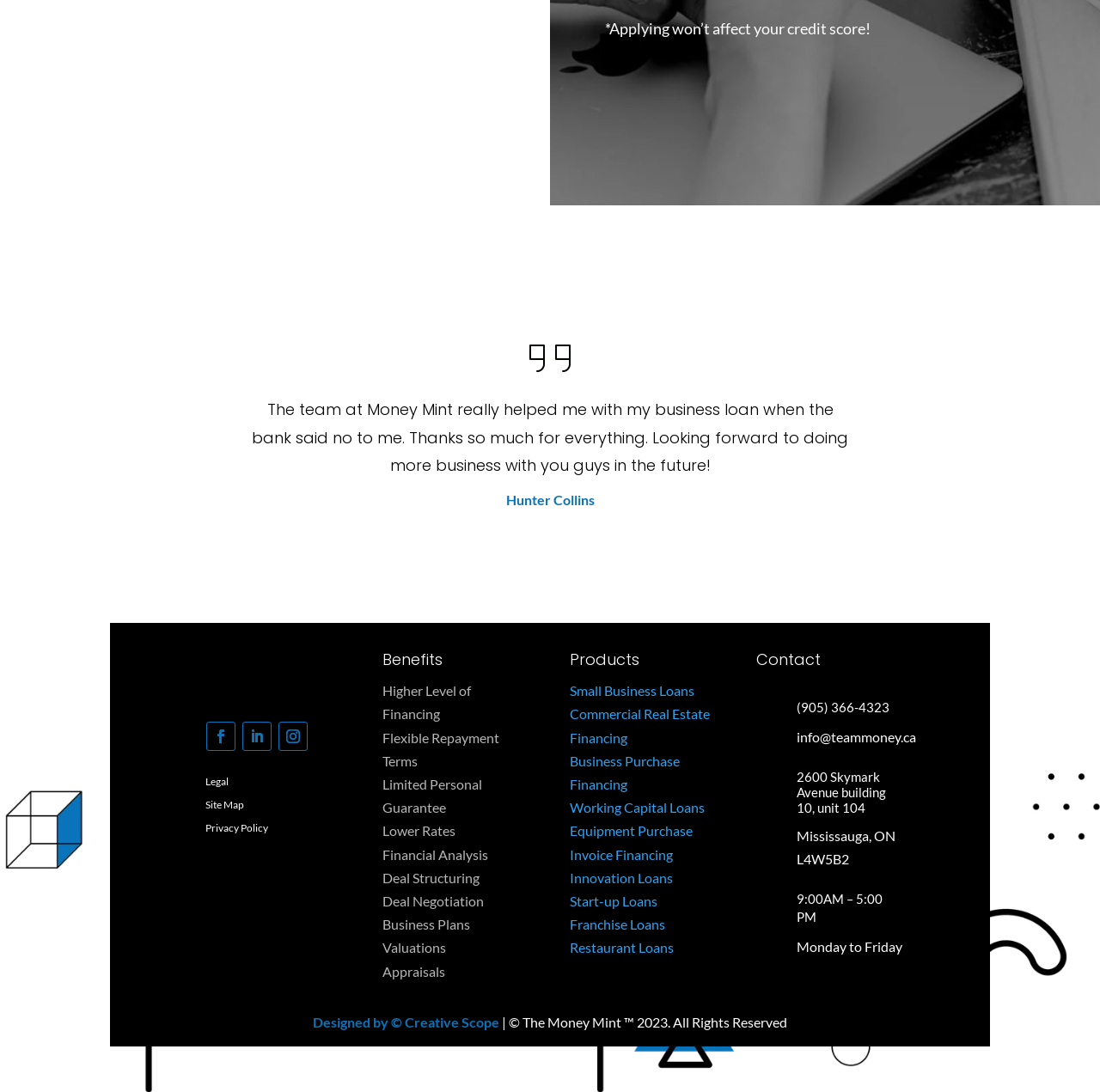Predict the bounding box coordinates of the area that should be clicked to accomplish the following instruction: "Click on 'Small Business Loans'". The bounding box coordinates should consist of four float numbers between 0 and 1, i.e., [left, top, right, bottom].

[0.518, 0.625, 0.631, 0.64]